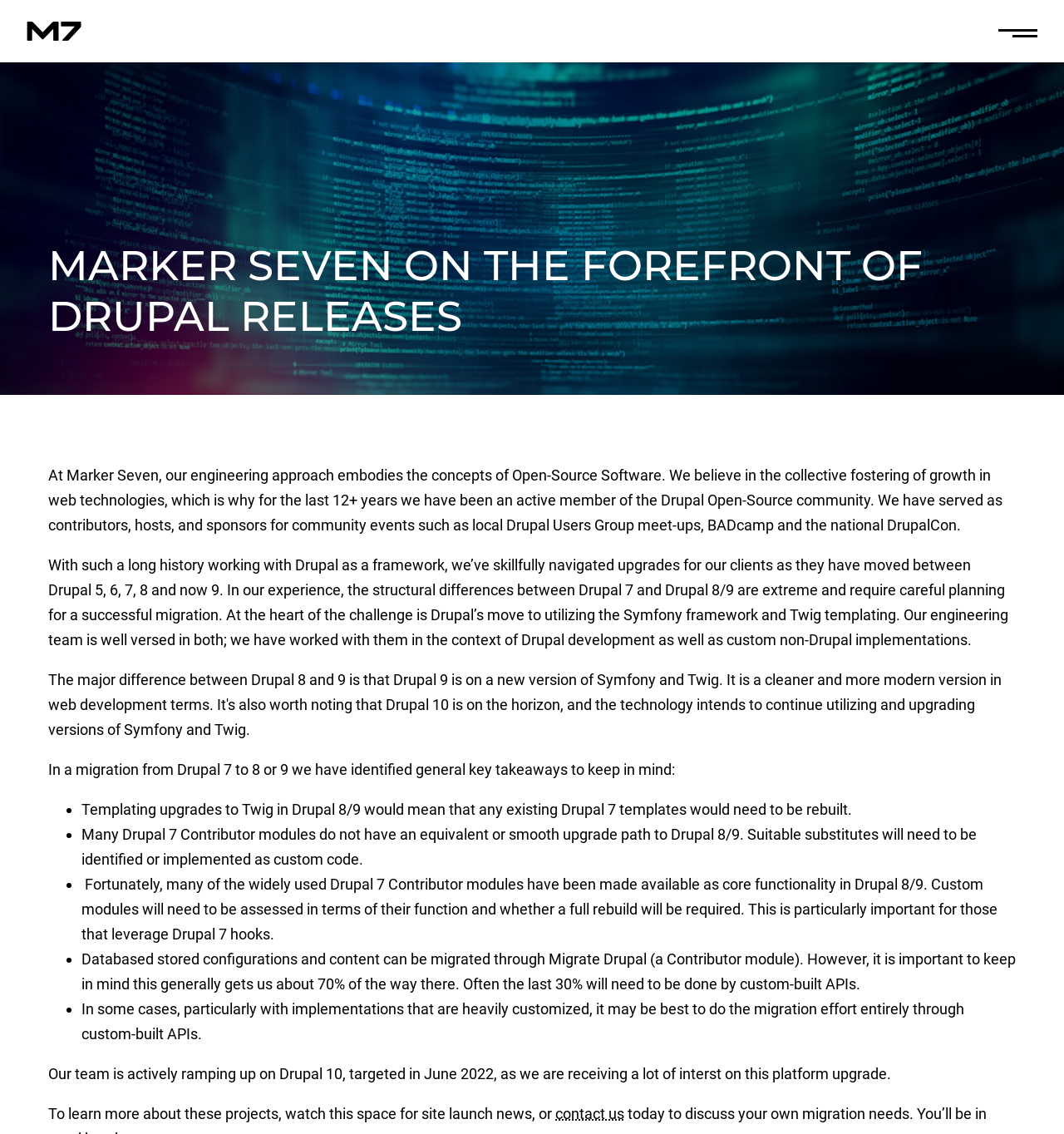What is the percentage of migration that can be achieved through Migrate Drupal?
Provide a one-word or short-phrase answer based on the image.

70%